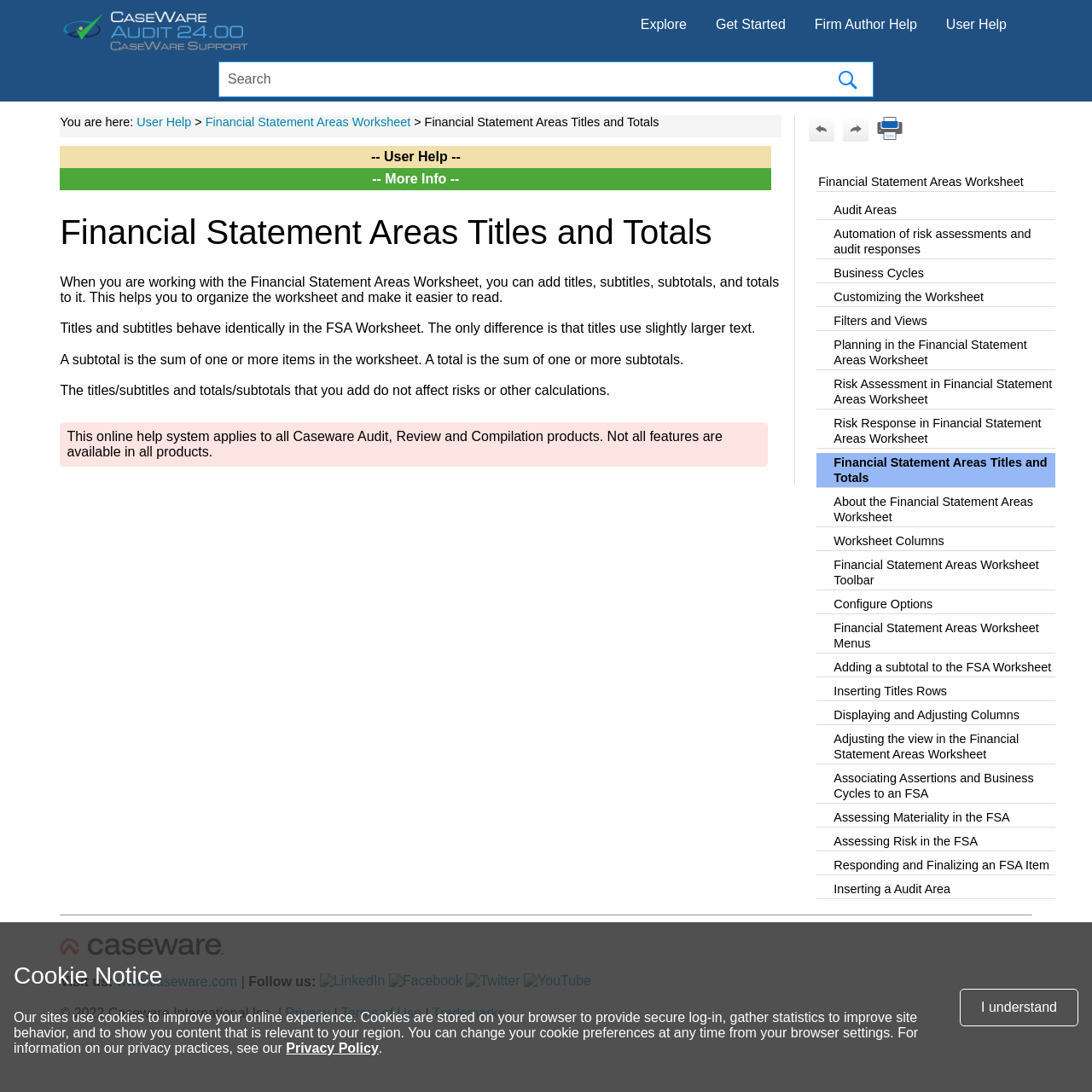Please identify the bounding box coordinates of the clickable area that will fulfill the following instruction: "Explore the website". The coordinates should be in the format of four float numbers between 0 and 1, i.e., [left, top, right, bottom].

[0.575, 0.0, 0.641, 0.056]